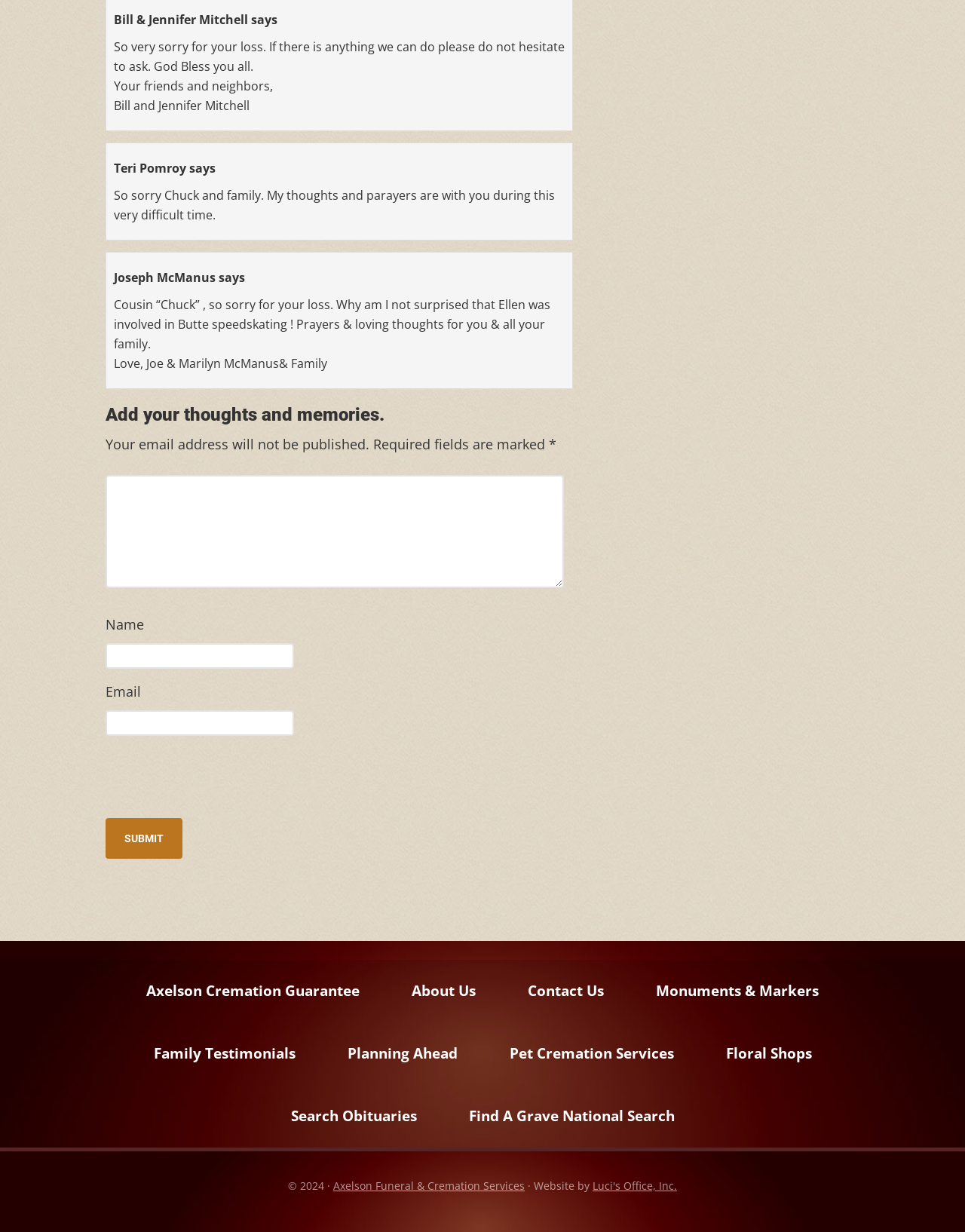Please identify the bounding box coordinates of the element that needs to be clicked to execute the following command: "Click the 'Order Now' button". Provide the bounding box using four float numbers between 0 and 1, formatted as [left, top, right, bottom].

None